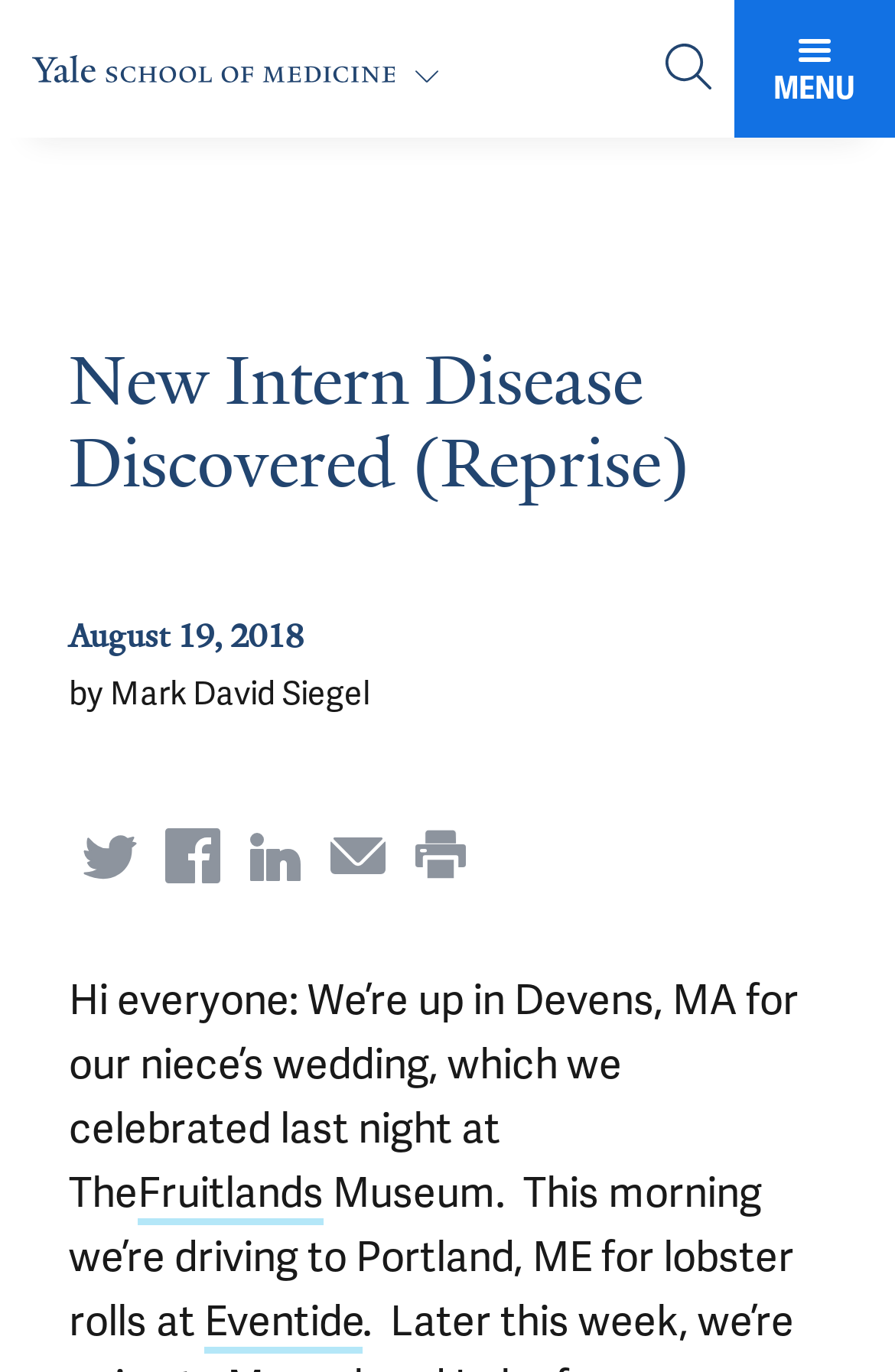Please study the image and answer the question comprehensively:
What is the author of the article?

I found the answer by looking at the static text 'by Mark David Siegel' which is located below the title of the article, indicating that Mark David Siegel is the author of the article.